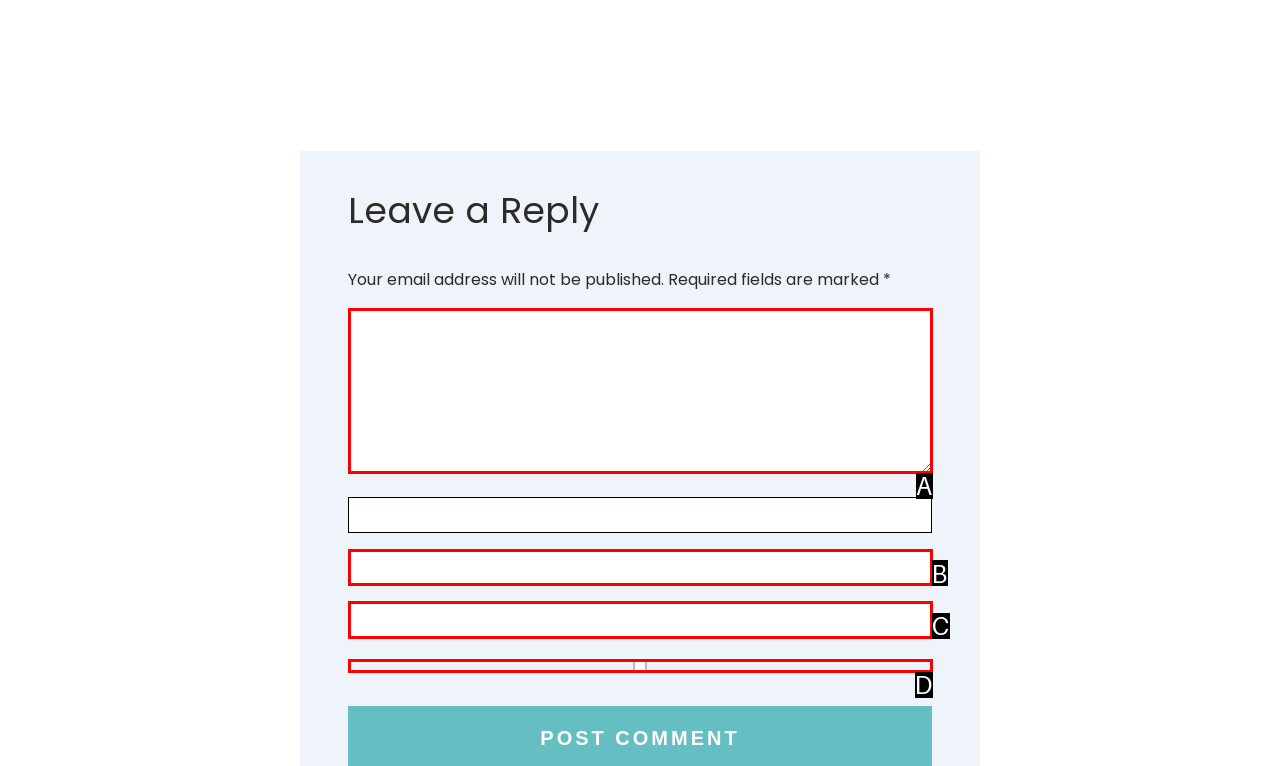Point out the HTML element that matches the following description: name="wp-comment-cookies-consent" value="yes"
Answer with the letter from the provided choices.

D